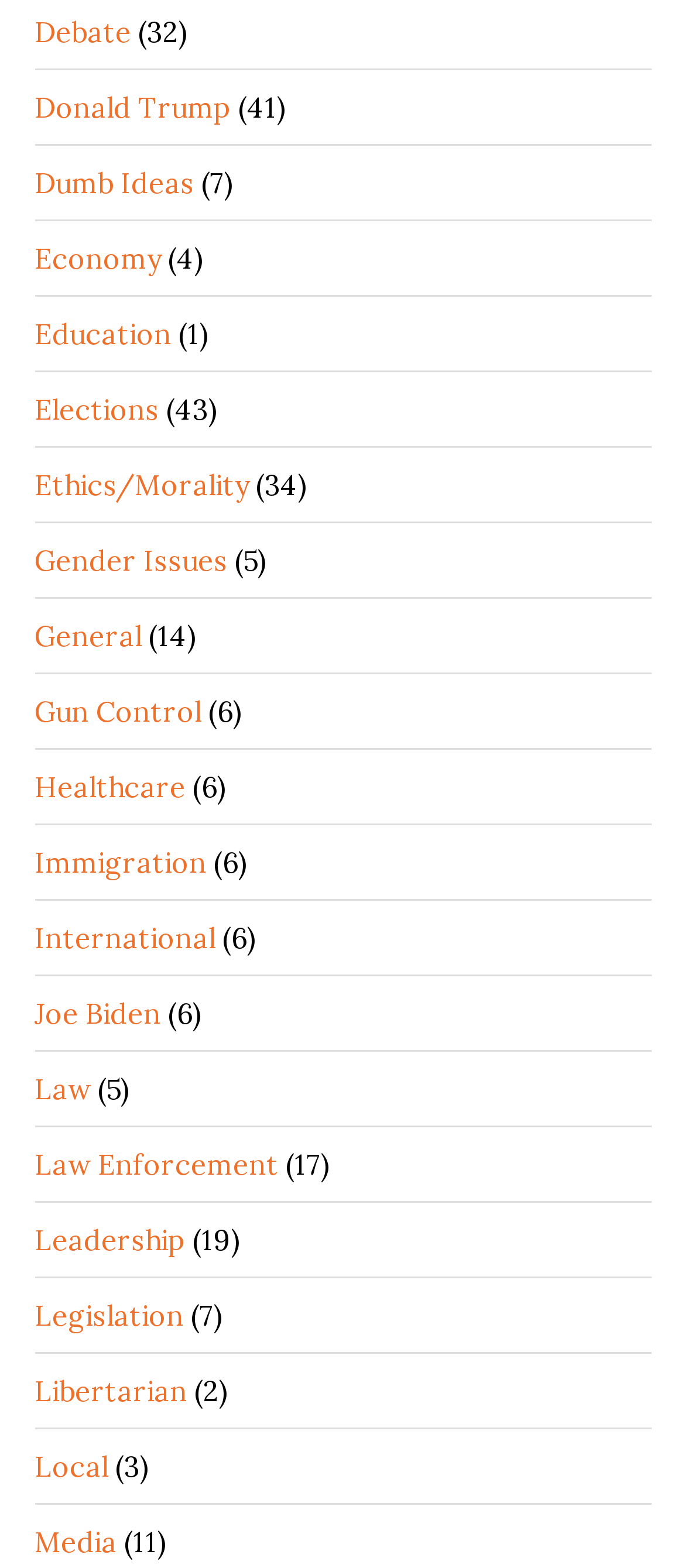Provide your answer in a single word or phrase: 
How many topics are related to Donald Trump?

1